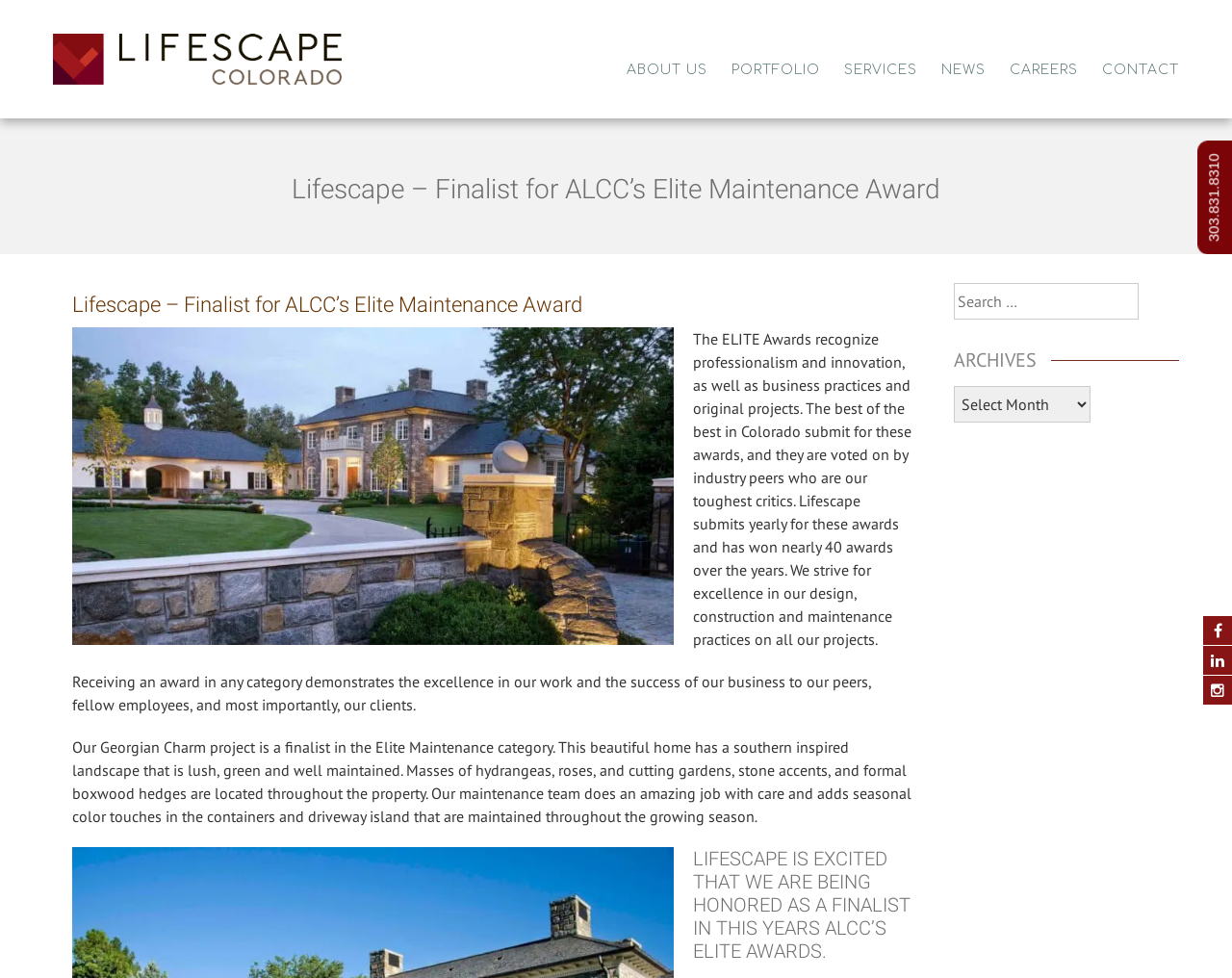Please identify the bounding box coordinates of the element that needs to be clicked to perform the following instruction: "Click on Home".

[0.043, 0.048, 0.277, 0.068]